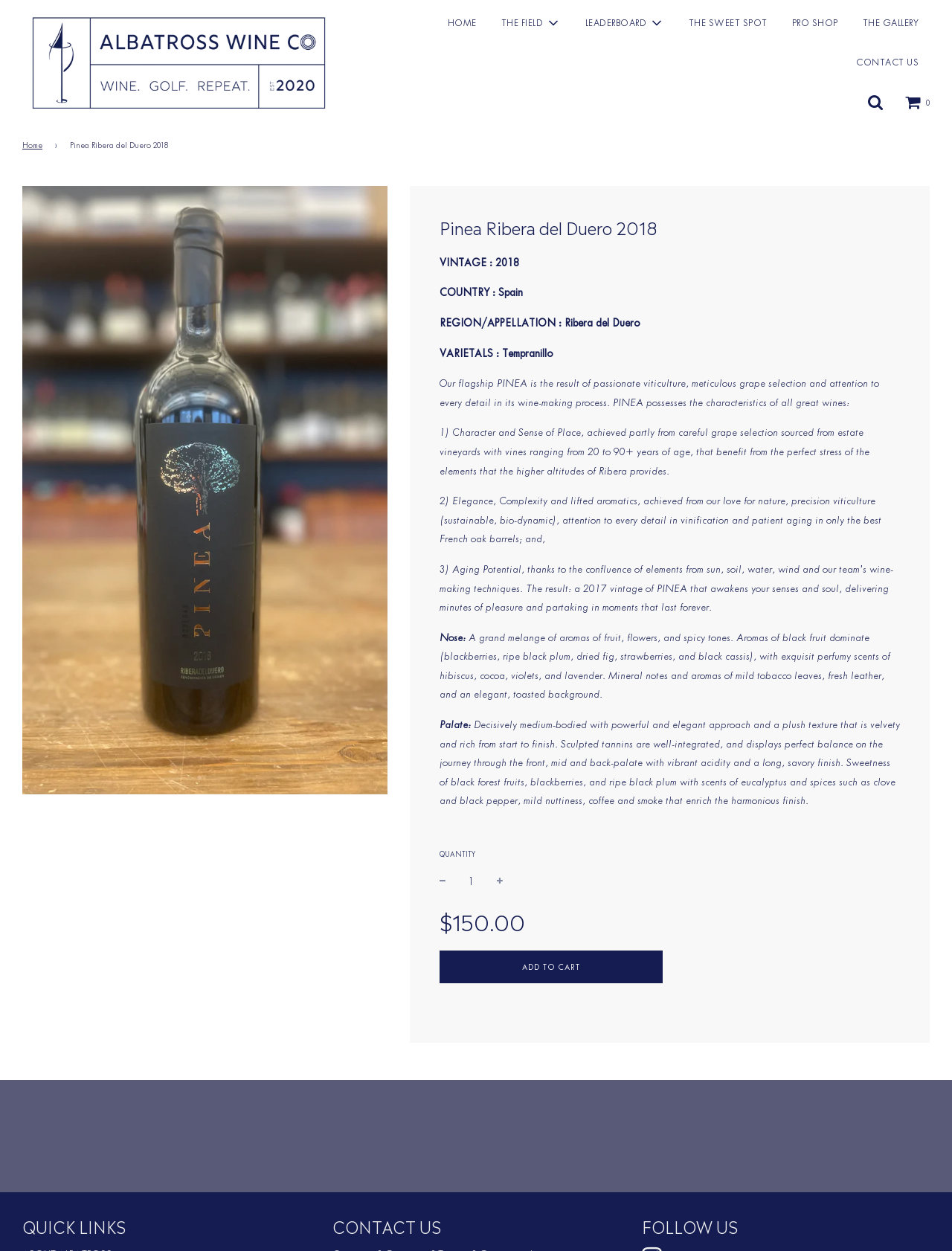What is the country of origin of the wine?
Refer to the image and provide a thorough answer to the question.

I found the answer by looking at the static text element on the webpage, which says 'COUNTRY : Spain'. This indicates that the country of origin of the wine is Spain.